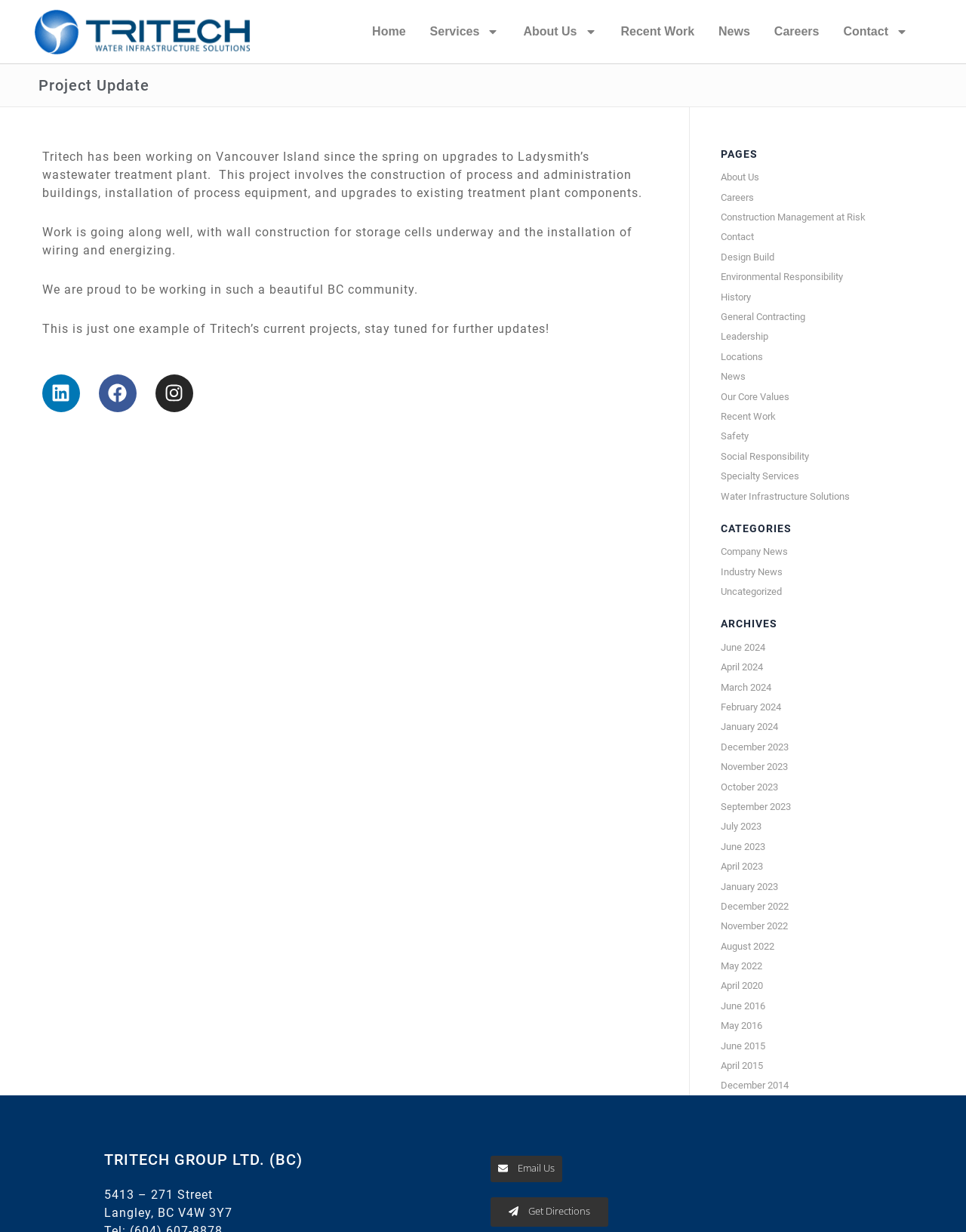Specify the bounding box coordinates of the area to click in order to execute this command: 'Click on Home'. The coordinates should consist of four float numbers ranging from 0 to 1, and should be formatted as [left, top, right, bottom].

[0.376, 0.01, 0.429, 0.041]